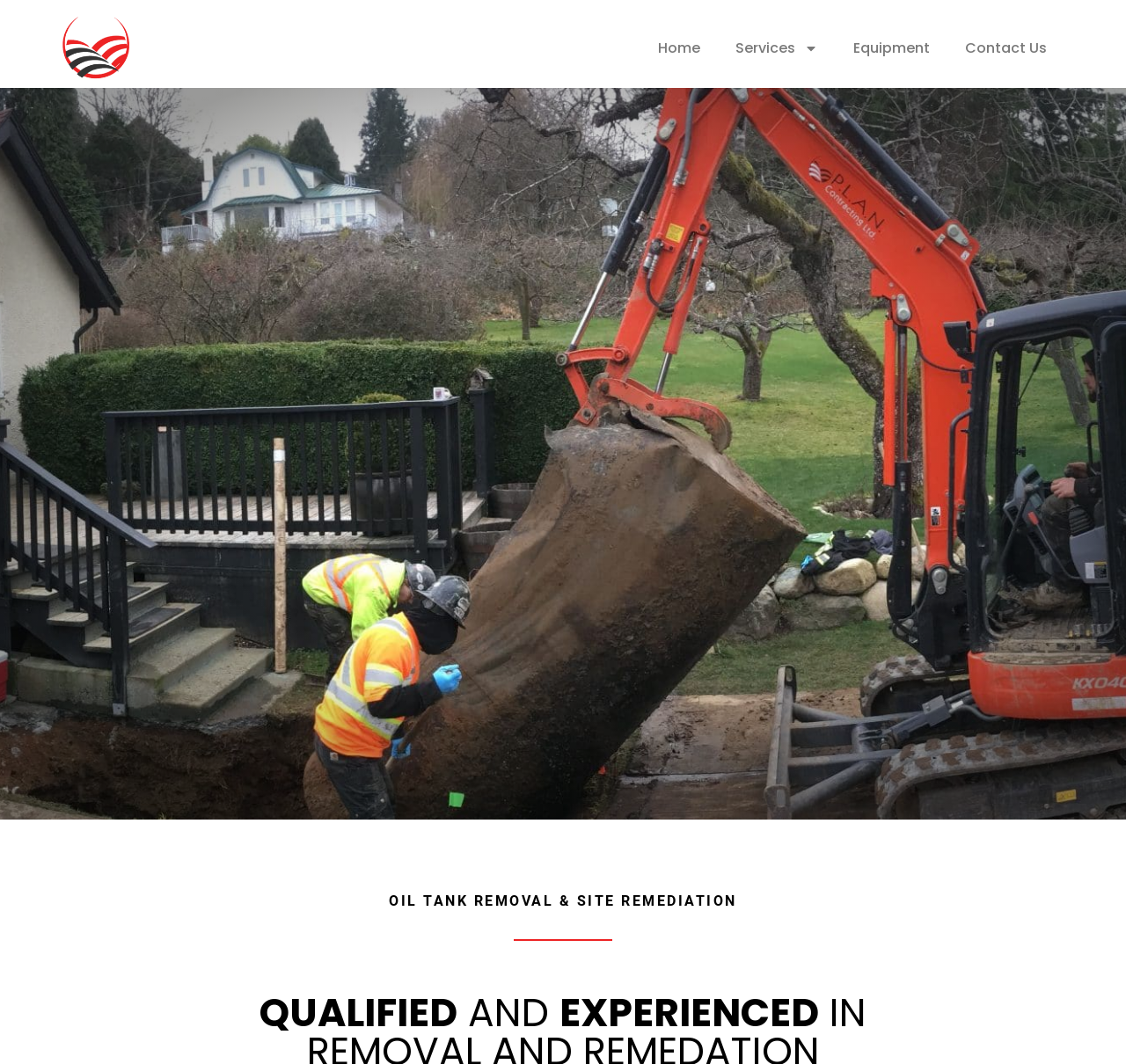How many images are there in the navigation menu?
Using the details from the image, give an elaborate explanation to answer the question.

I looked at the navigation menu and found one image, which is a small icon next to the 'Services' link.